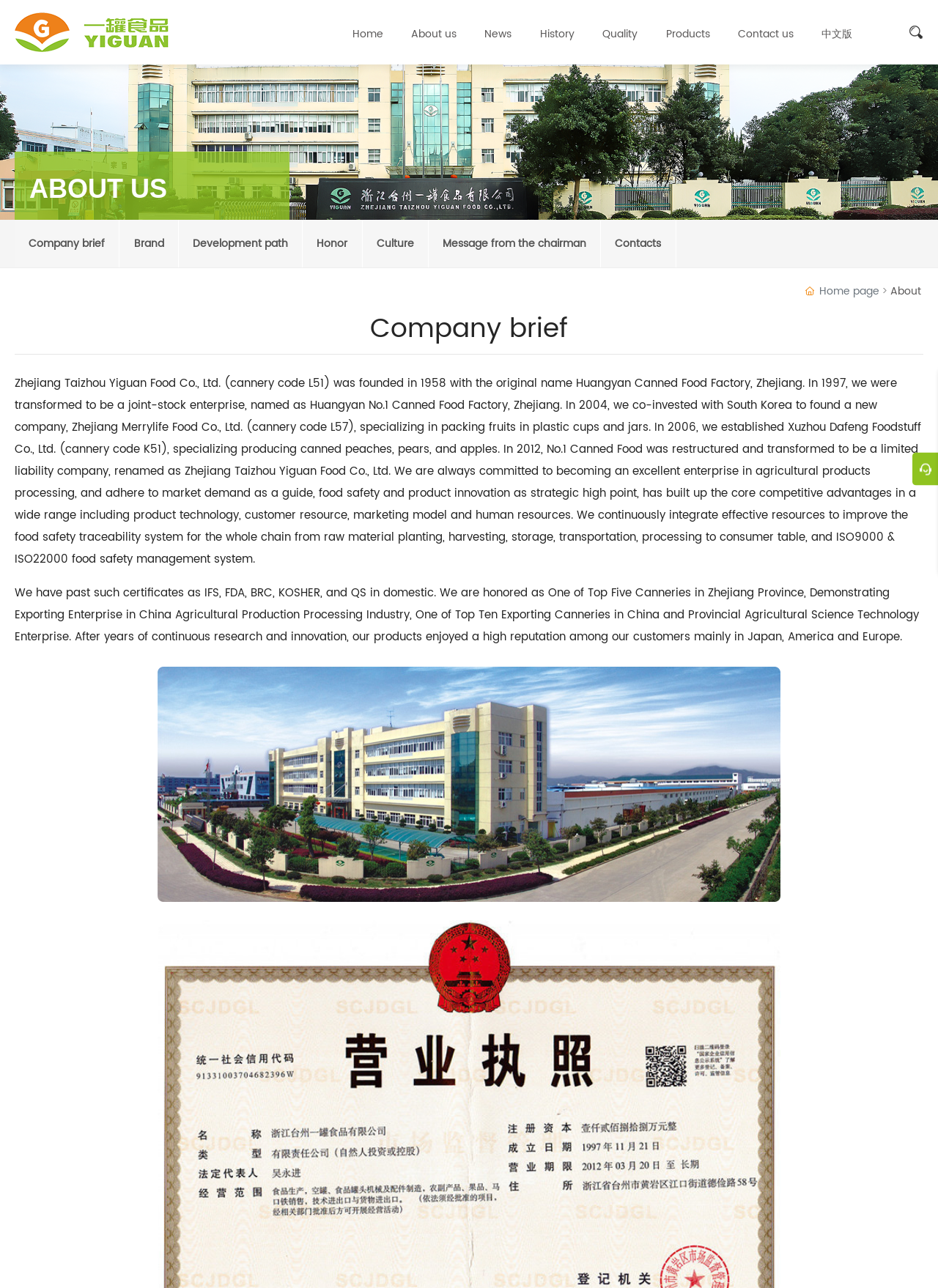What certifications has the company obtained?
Based on the visual details in the image, please answer the question thoroughly.

The company has obtained various certifications, including IFS, FDA, BRC, KOSHER, and QS, as mentioned in the webpage content.